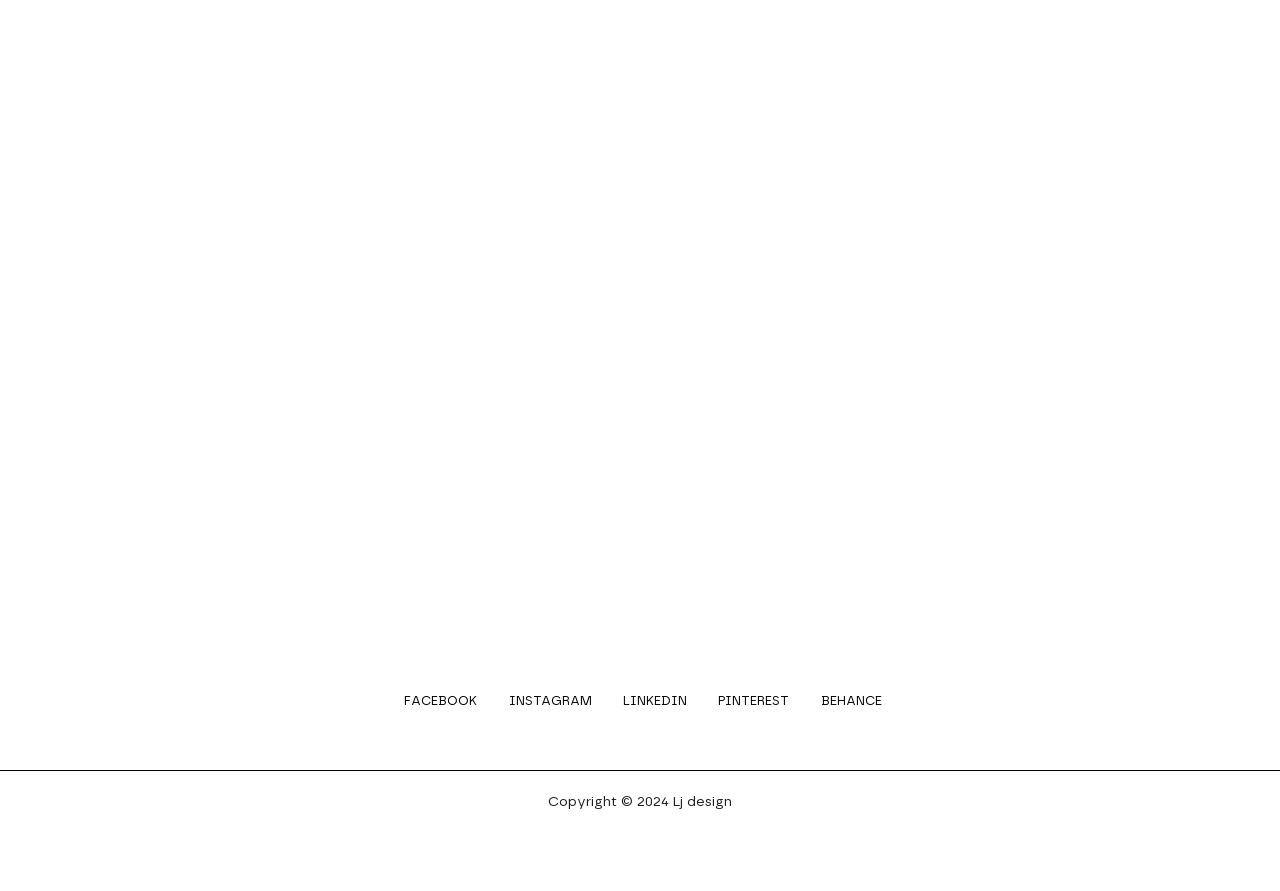What is the designer's name?
Using the image, give a concise answer in the form of a single word or short phrase.

Lj design